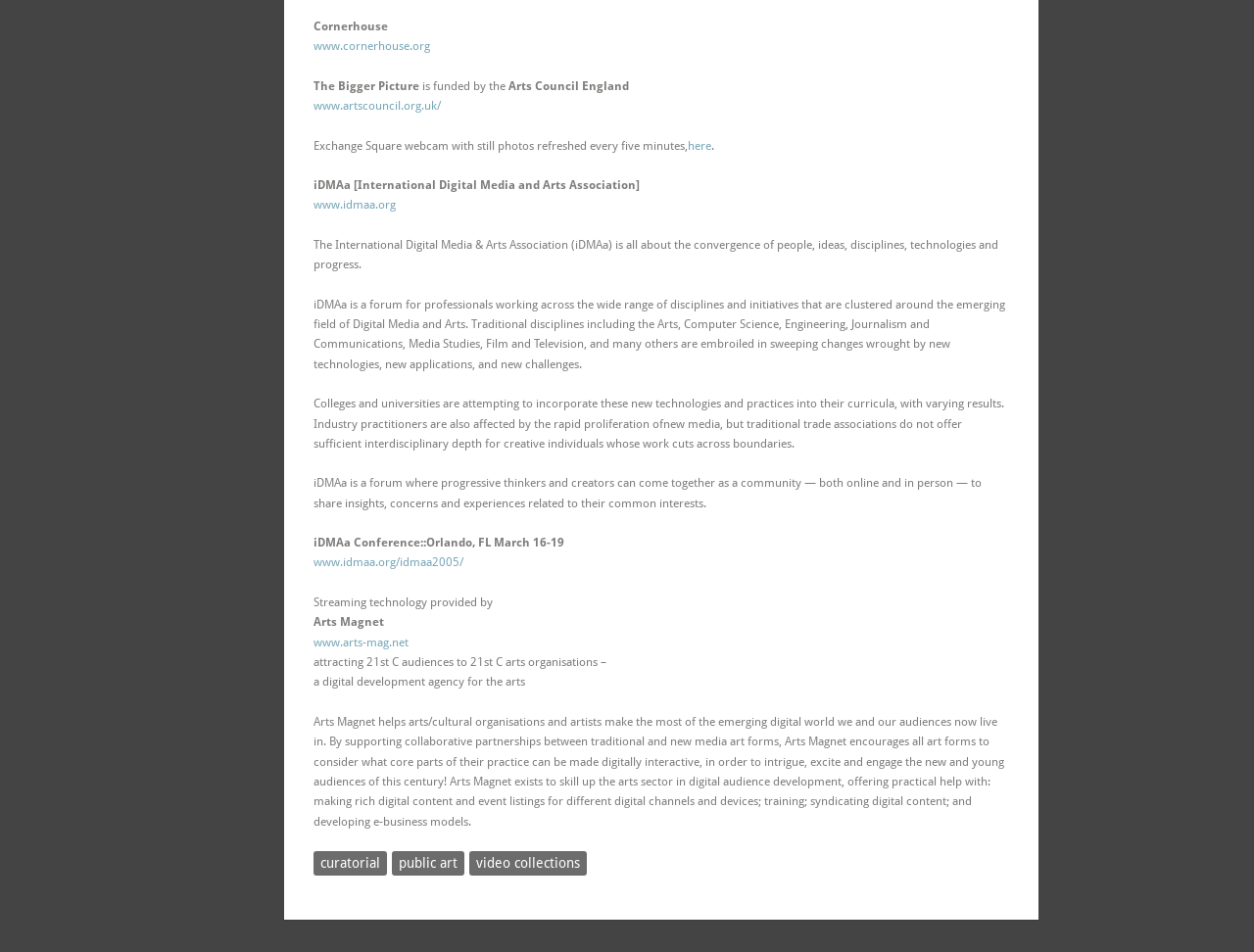Identify the bounding box coordinates of the clickable region to carry out the given instruction: "learn more about Arts Council England".

[0.25, 0.104, 0.352, 0.119]